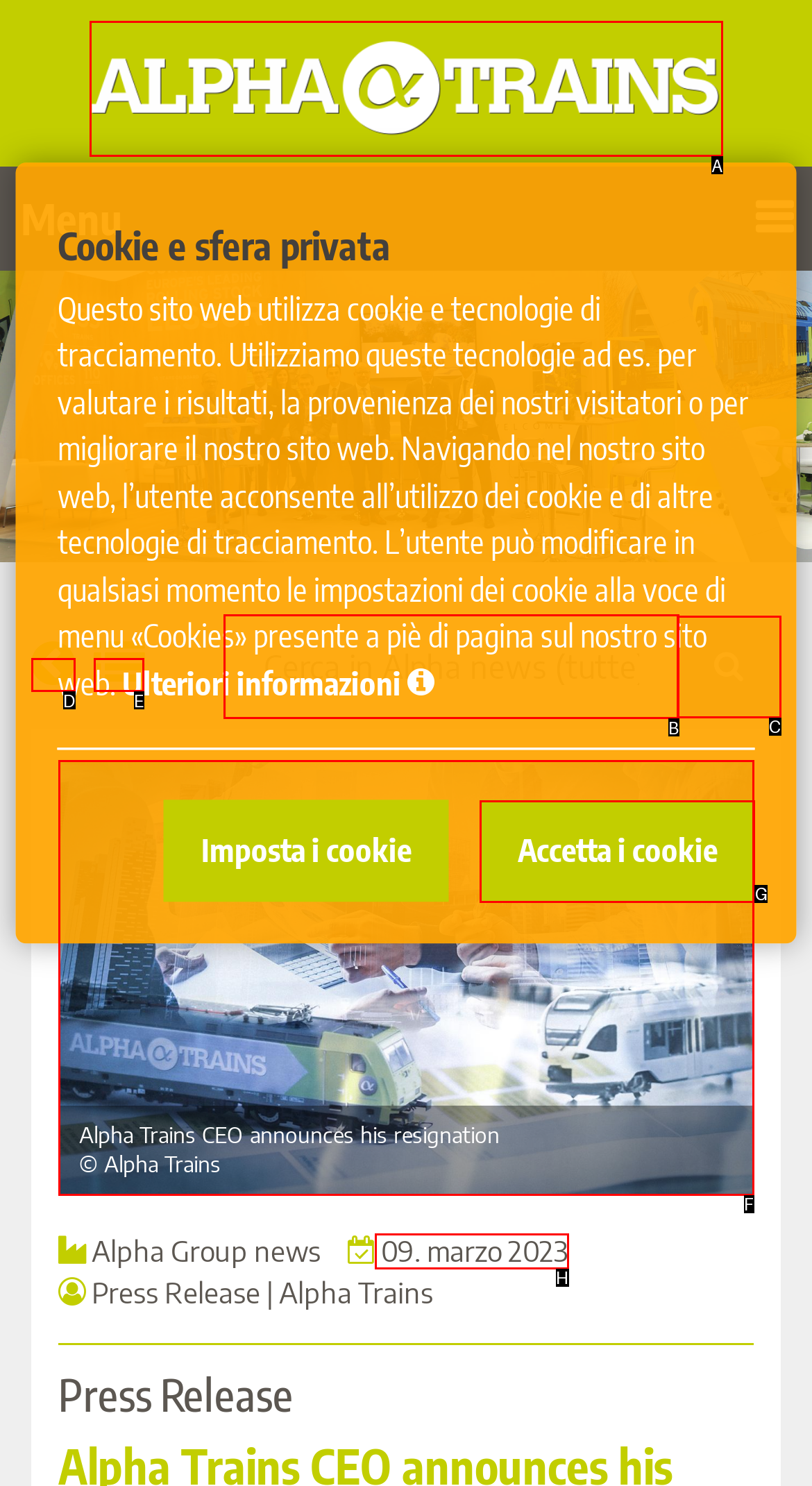Indicate the HTML element to be clicked to accomplish this task: Filter news by date Respond using the letter of the correct option.

H